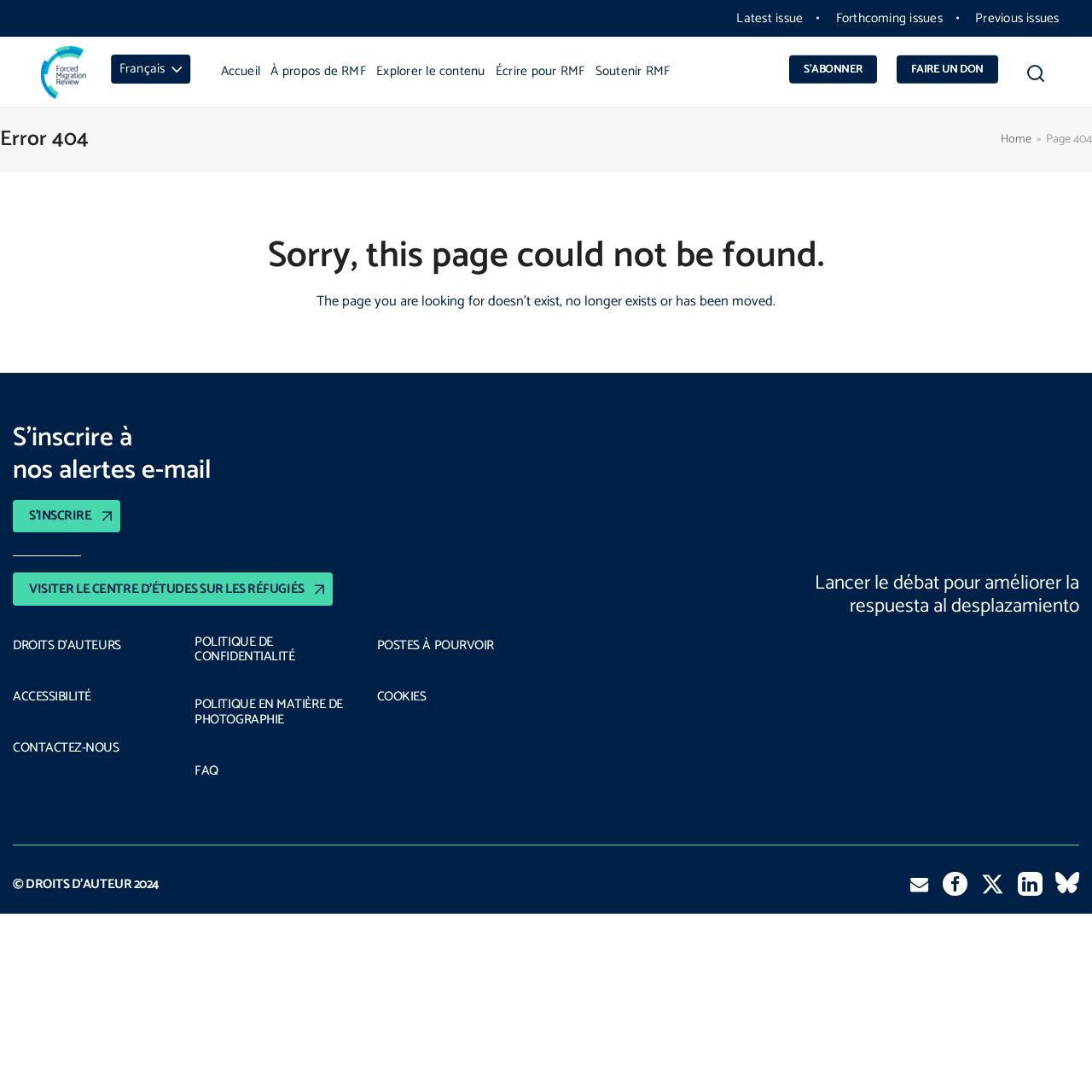Please identify the coordinates of the bounding box that should be clicked to fulfill this instruction: "Subscribe to the newsletter".

[0.723, 0.05, 0.803, 0.077]